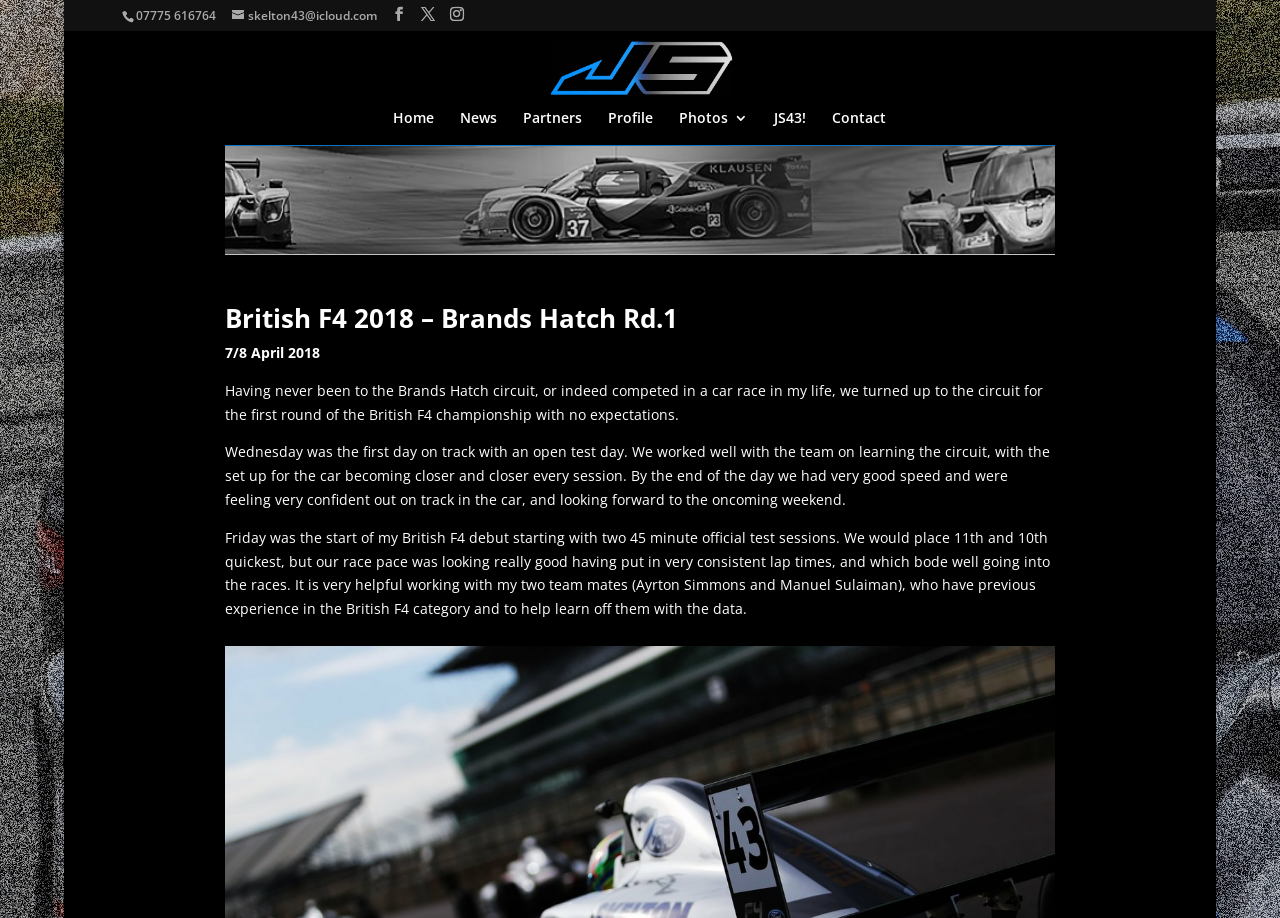What is the name of the circuit where Josh Skelton competed in the British F4 championship?
Please provide a single word or phrase in response based on the screenshot.

Brands Hatch